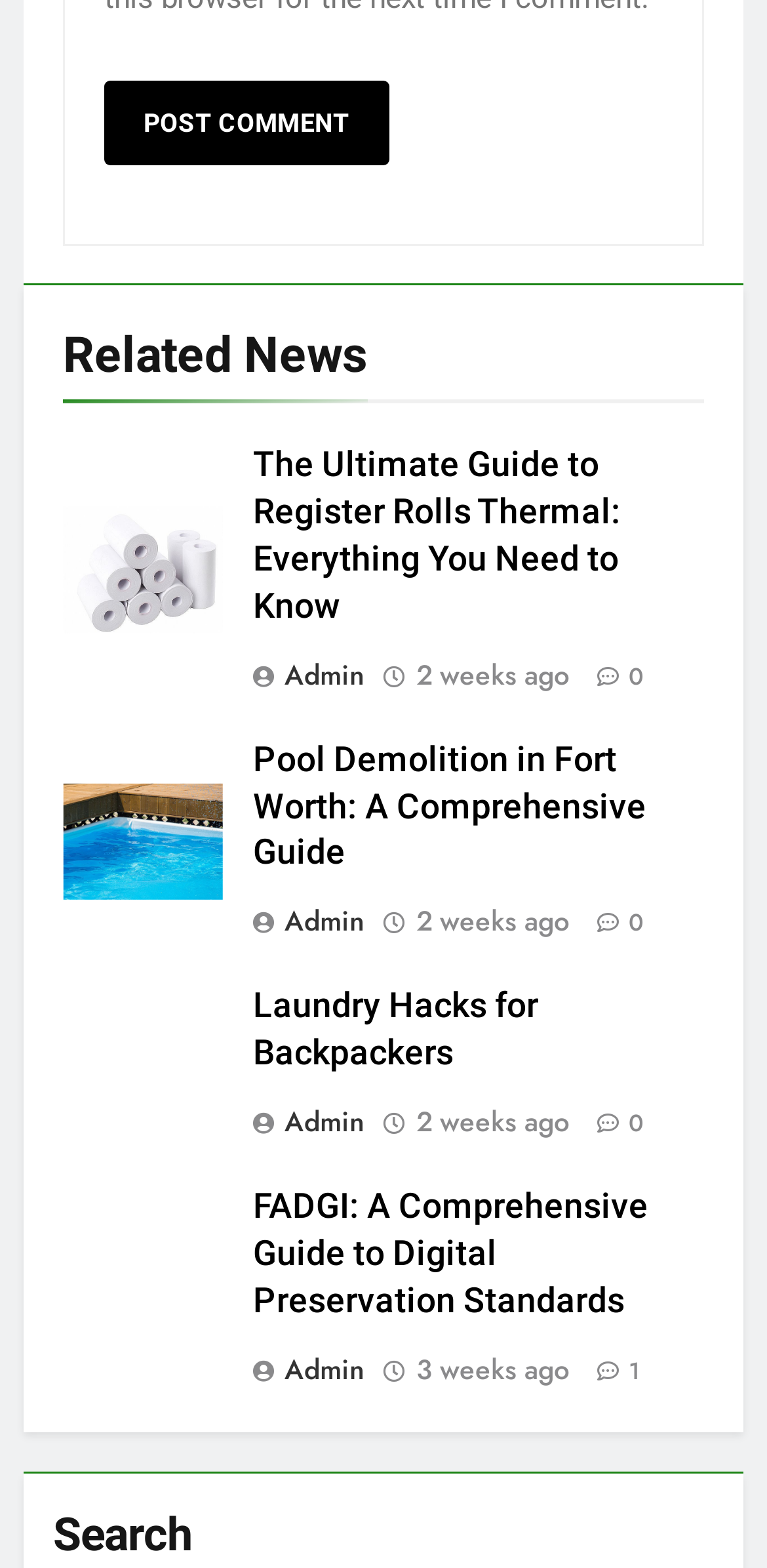Please provide the bounding box coordinates for the UI element as described: "2 weeks ago2 weeks ago". The coordinates must be four floats between 0 and 1, represented as [left, top, right, bottom].

[0.542, 0.42, 0.742, 0.442]